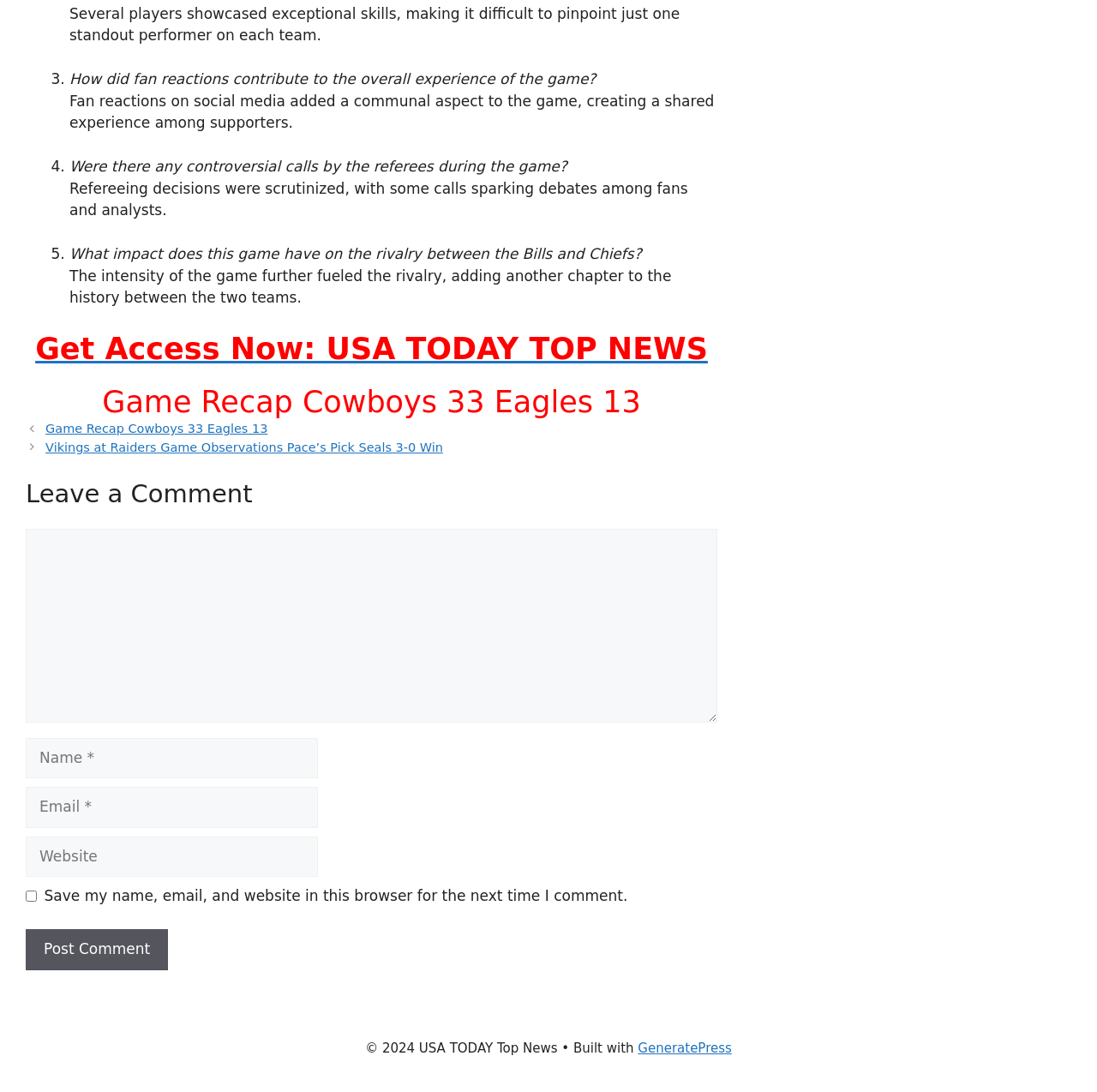Please provide a comprehensive answer to the question based on the screenshot: What is the topic of the game recap?

The topic of the game recap can be determined by looking at the heading 'Game Recap Cowboys 33 Eagles 13' which is a prominent element on the webpage, indicating that the webpage is discussing a specific game between the Cowboys and Eagles.